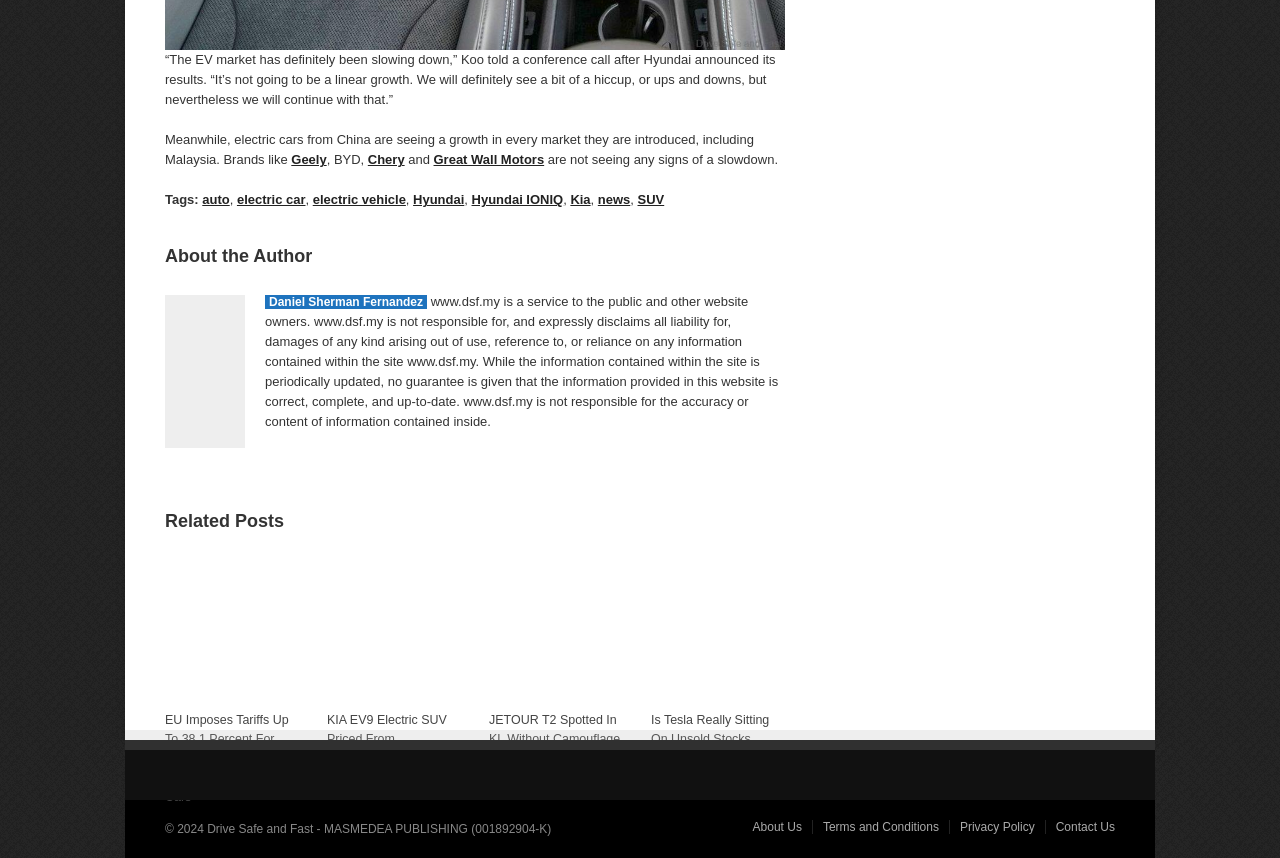What is the name of the website?
Give a detailed explanation using the information visible in the image.

The website's name is mentioned in the footer section, along with the copyright information and other links.